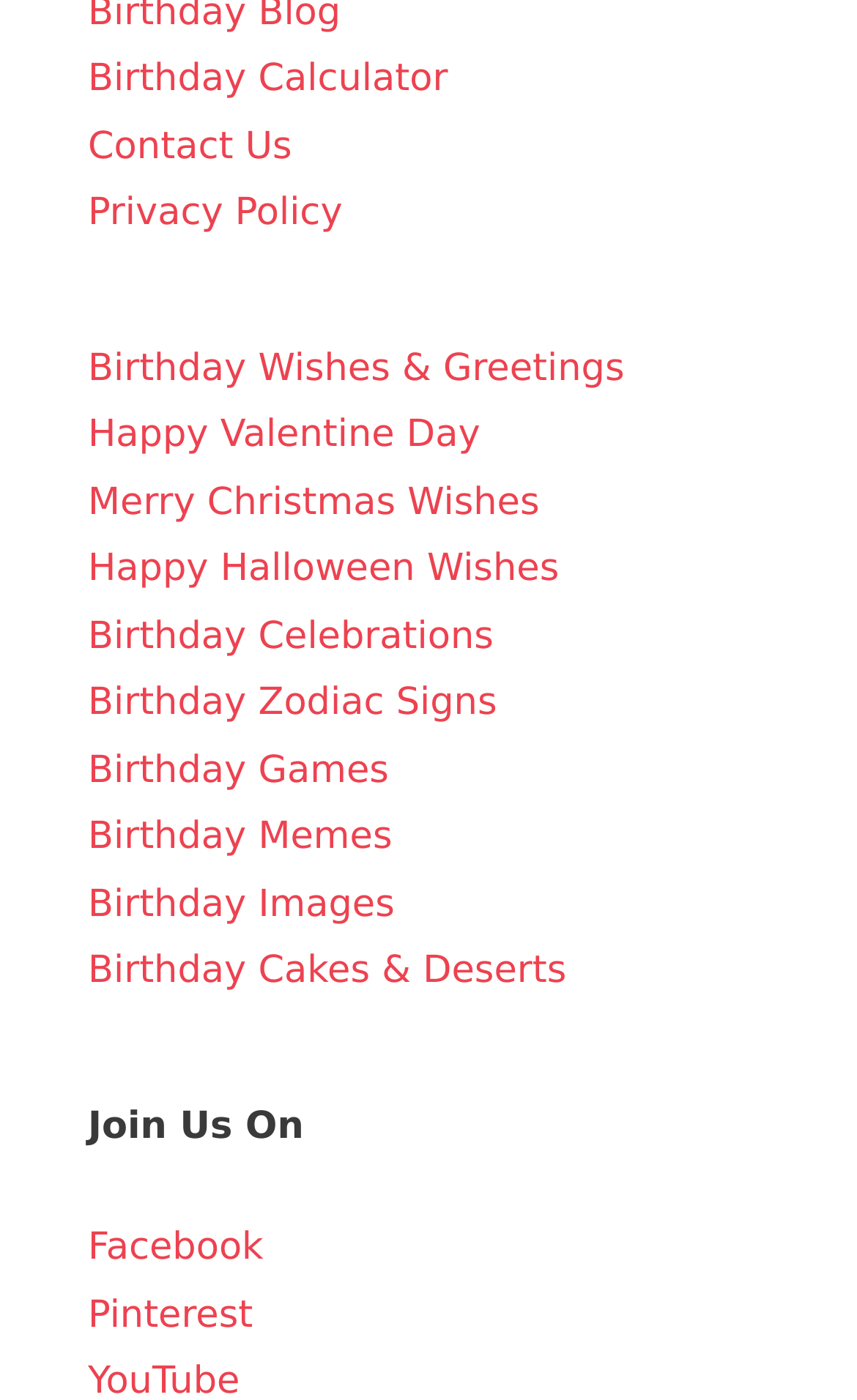Locate the bounding box coordinates of the area where you should click to accomplish the instruction: "Click Birthday Calculator".

[0.103, 0.041, 0.523, 0.072]